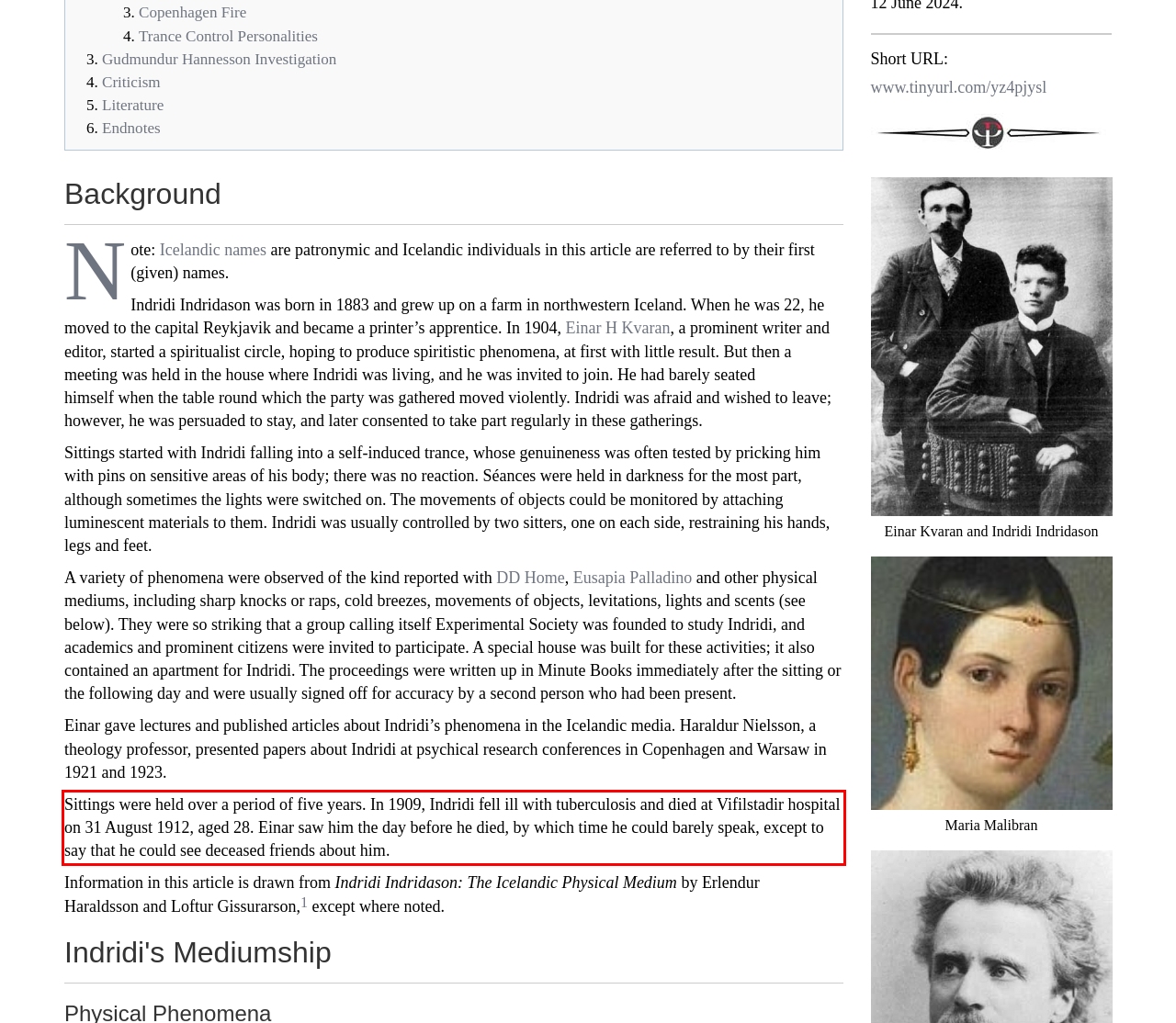Inspect the webpage screenshot that has a red bounding box and use OCR technology to read and display the text inside the red bounding box.

Sittings were held over a period of five years. In 1909, Indridi fell ill with tuberculosis and died at Vifilstadir hospital on 31 August 1912, aged 28. Einar saw him the day before he died, by which time he could barely speak, except to say that he could see deceased friends about him.